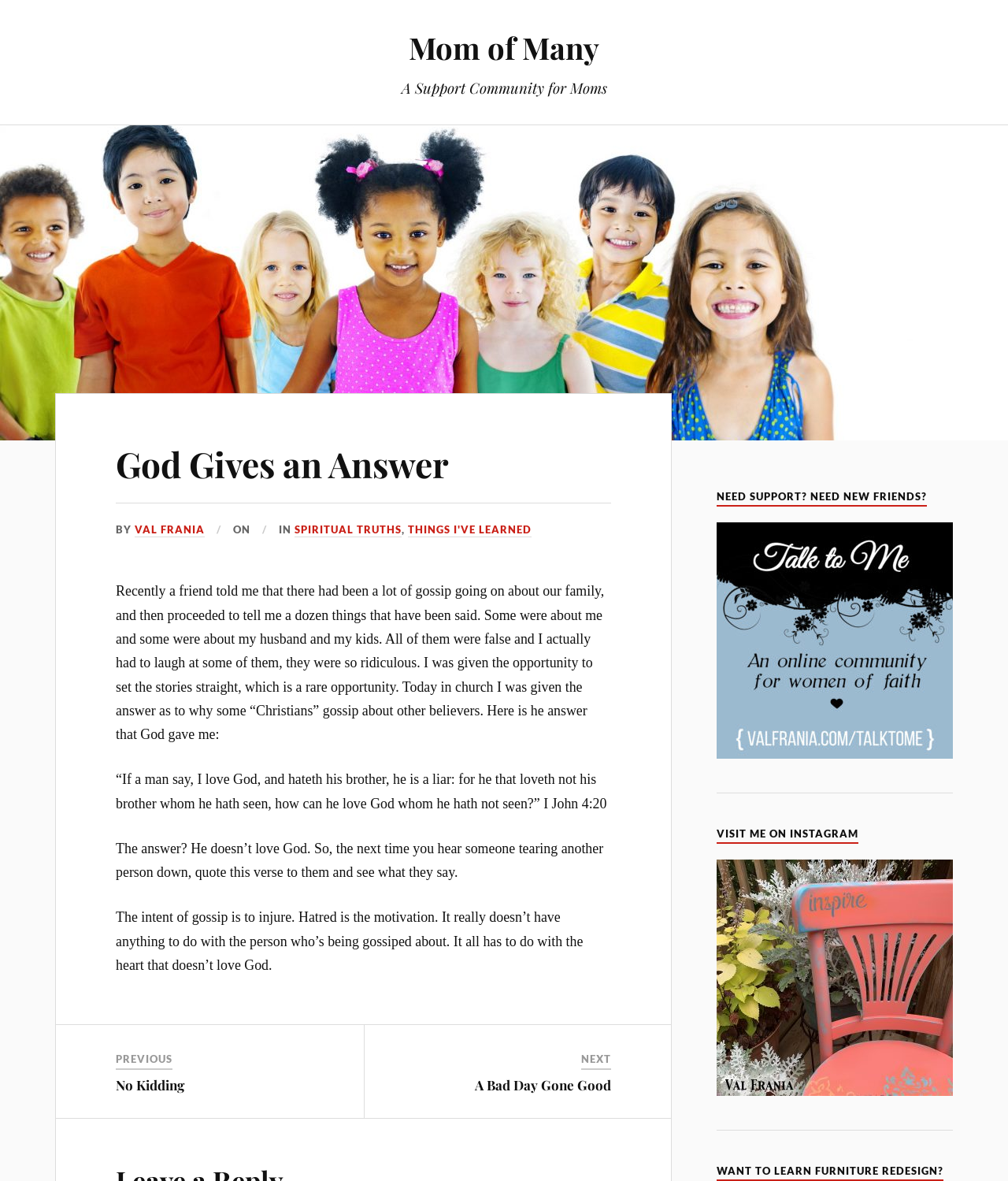Can you give a detailed response to the following question using the information from the image? What is the topic of the blog post?

The topic of the blog post can be inferred from the content of the text which talks about a friend telling the author about gossip going on about their family and then the author shares a verse from the Bible about gossip.